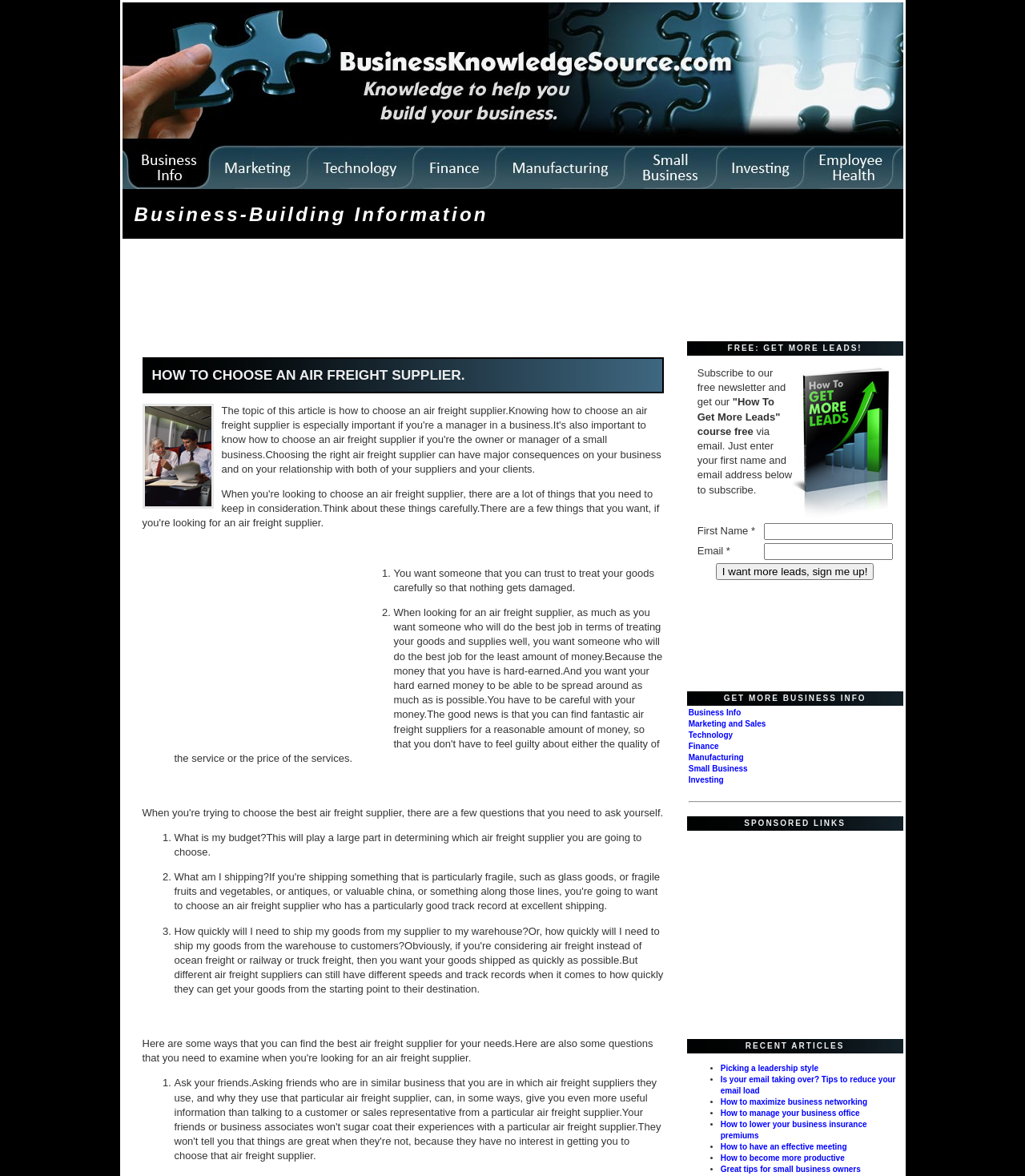Locate the bounding box of the UI element defined by this description: "How to maximize business networking". The coordinates should be given as four float numbers between 0 and 1, formatted as [left, top, right, bottom].

[0.703, 0.933, 0.846, 0.941]